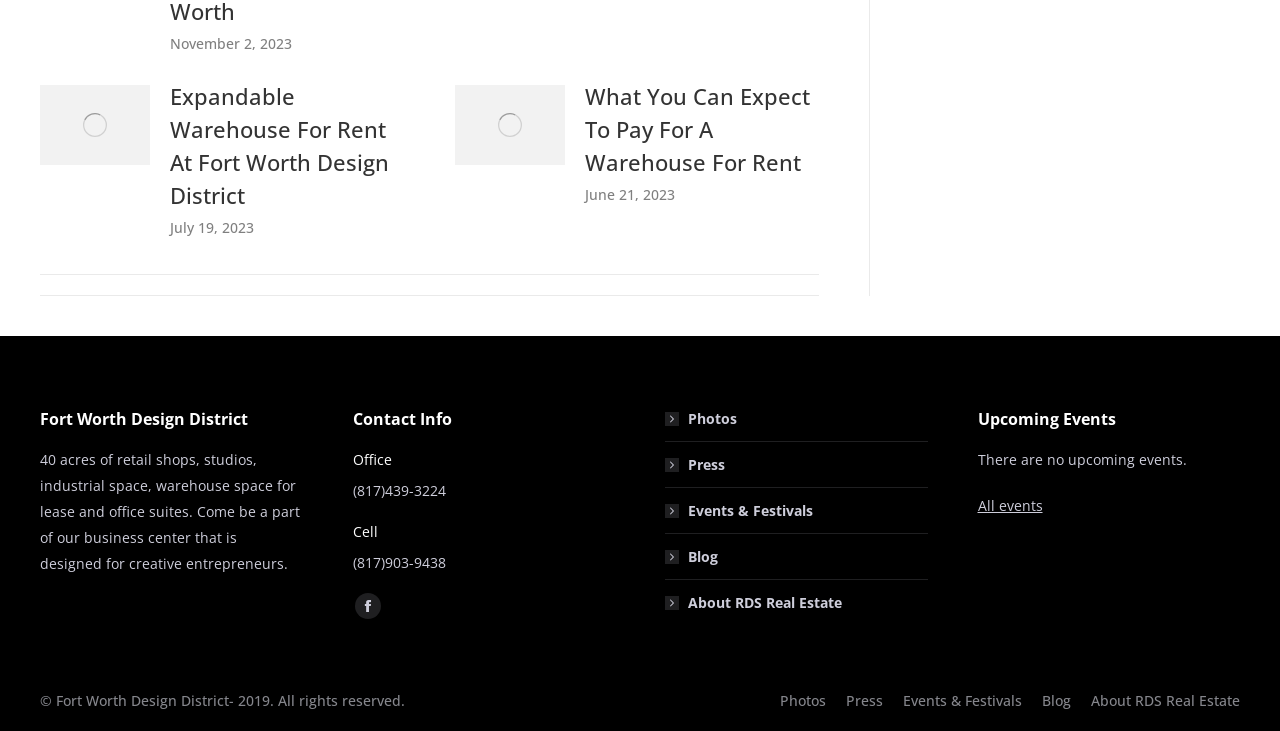Using the format (top-left x, top-left y, bottom-right x, bottom-right y), provide the bounding box coordinates for the described UI element. All values should be floating point numbers between 0 and 1: Blog

[0.814, 0.944, 0.837, 0.974]